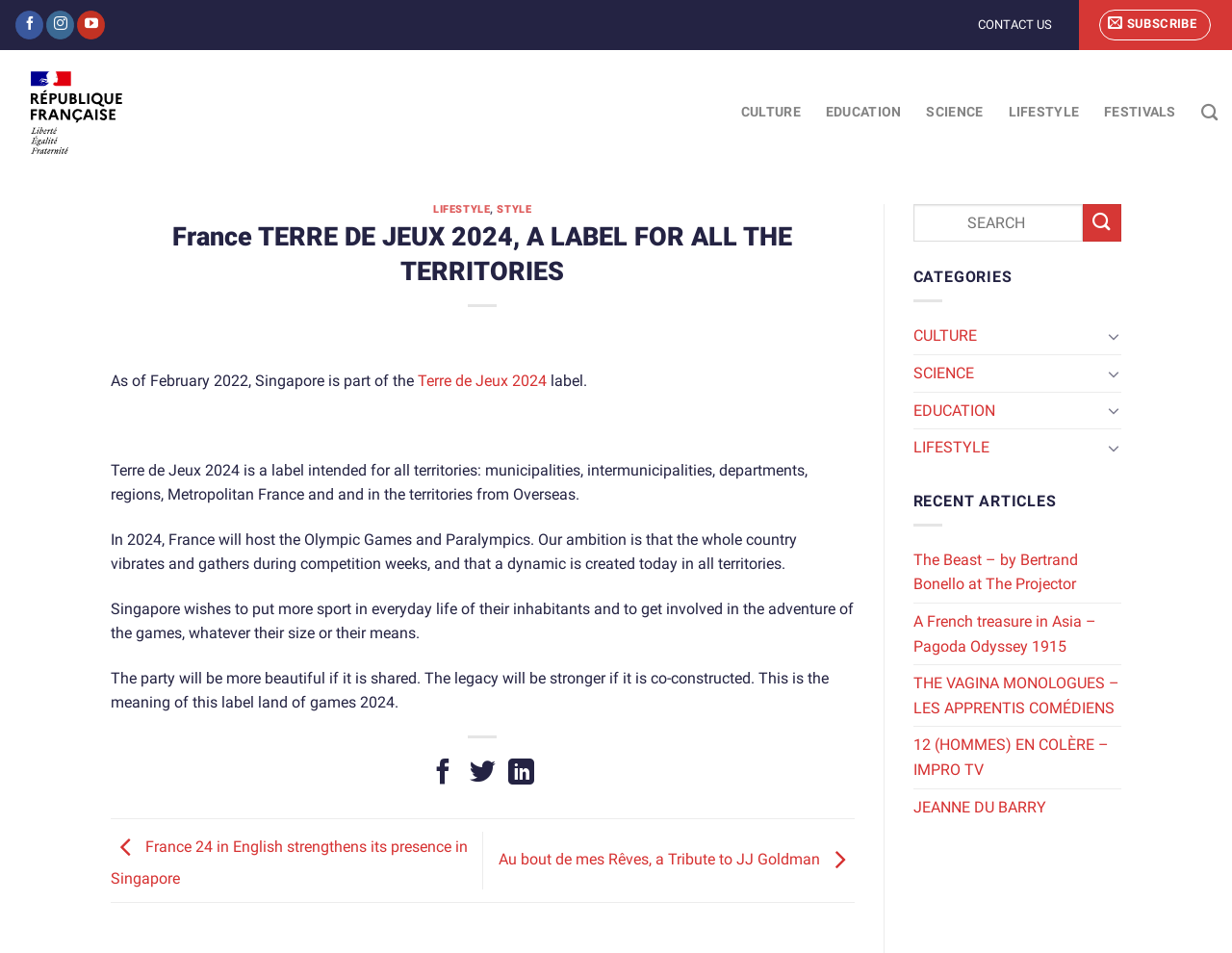Specify the bounding box coordinates of the area to click in order to execute this command: 'Search for something'. The coordinates should consist of four float numbers ranging from 0 to 1, and should be formatted as [left, top, right, bottom].

[0.975, 0.098, 0.988, 0.139]